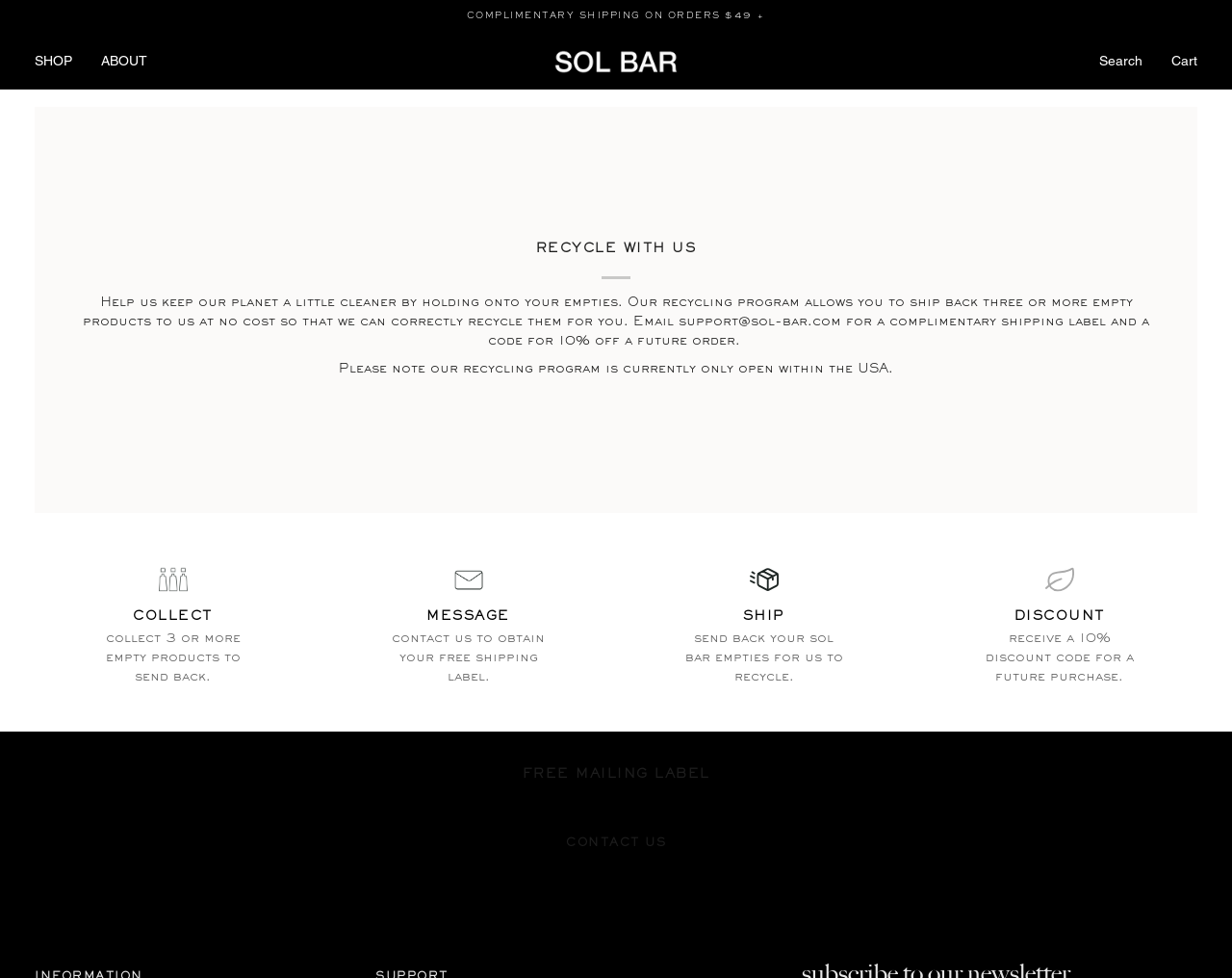Using the elements shown in the image, answer the question comprehensively: What is the discount offered for recycling?

The webpage states that customers will receive a 10% discount code for a future purchase after recycling their empty SOL BAR products.